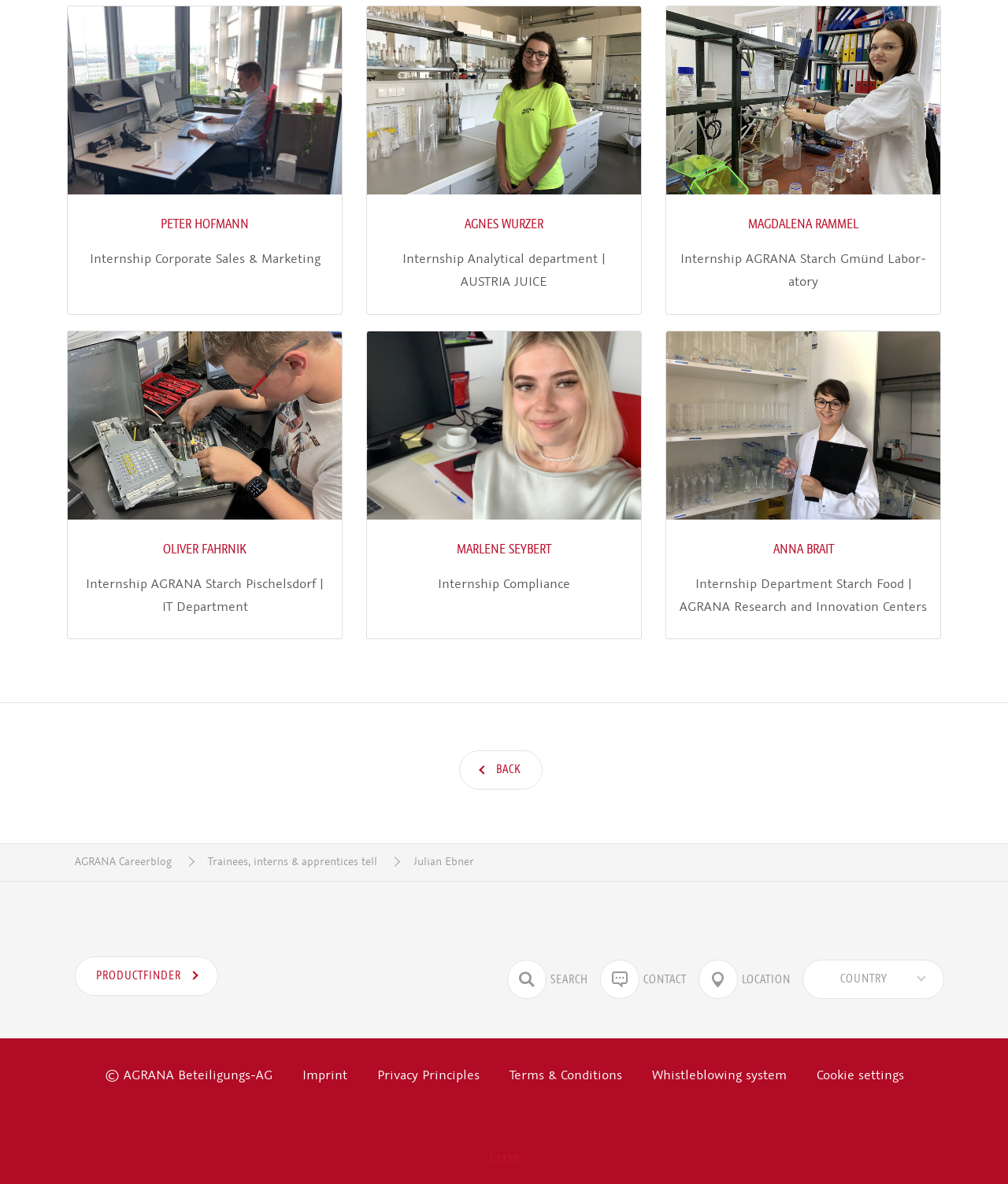Please provide the bounding box coordinate of the region that matches the element description: Back. Coordinates should be in the format (top-left x, top-left y, bottom-right x, bottom-right y) and all values should be between 0 and 1.

[0.455, 0.634, 0.538, 0.667]